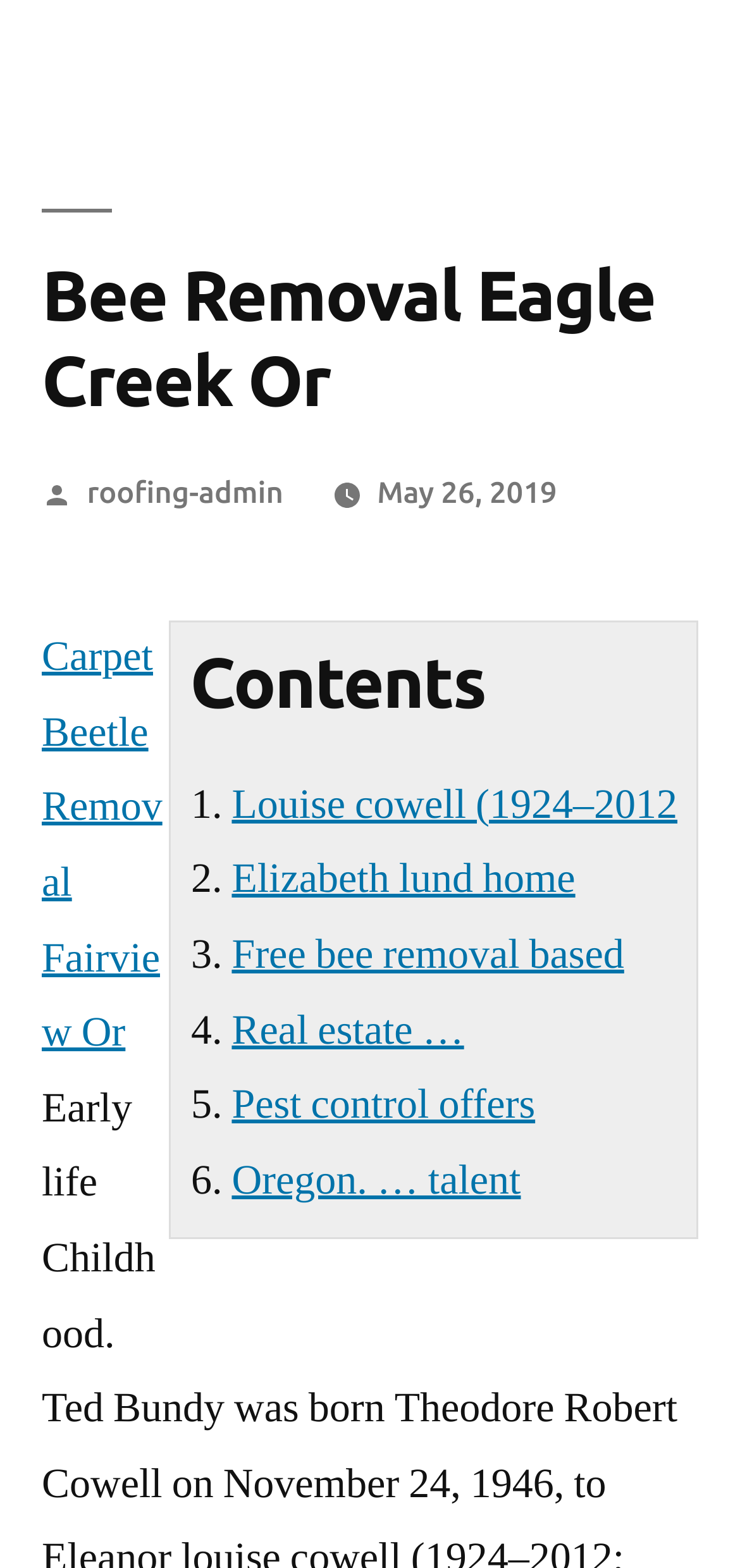Who posted the content?
Look at the webpage screenshot and answer the question with a detailed explanation.

The webpage contains a link 'roofing-admin' with the text 'Posted by', suggesting that the content was posted by a user with the username 'roofing-admin'.